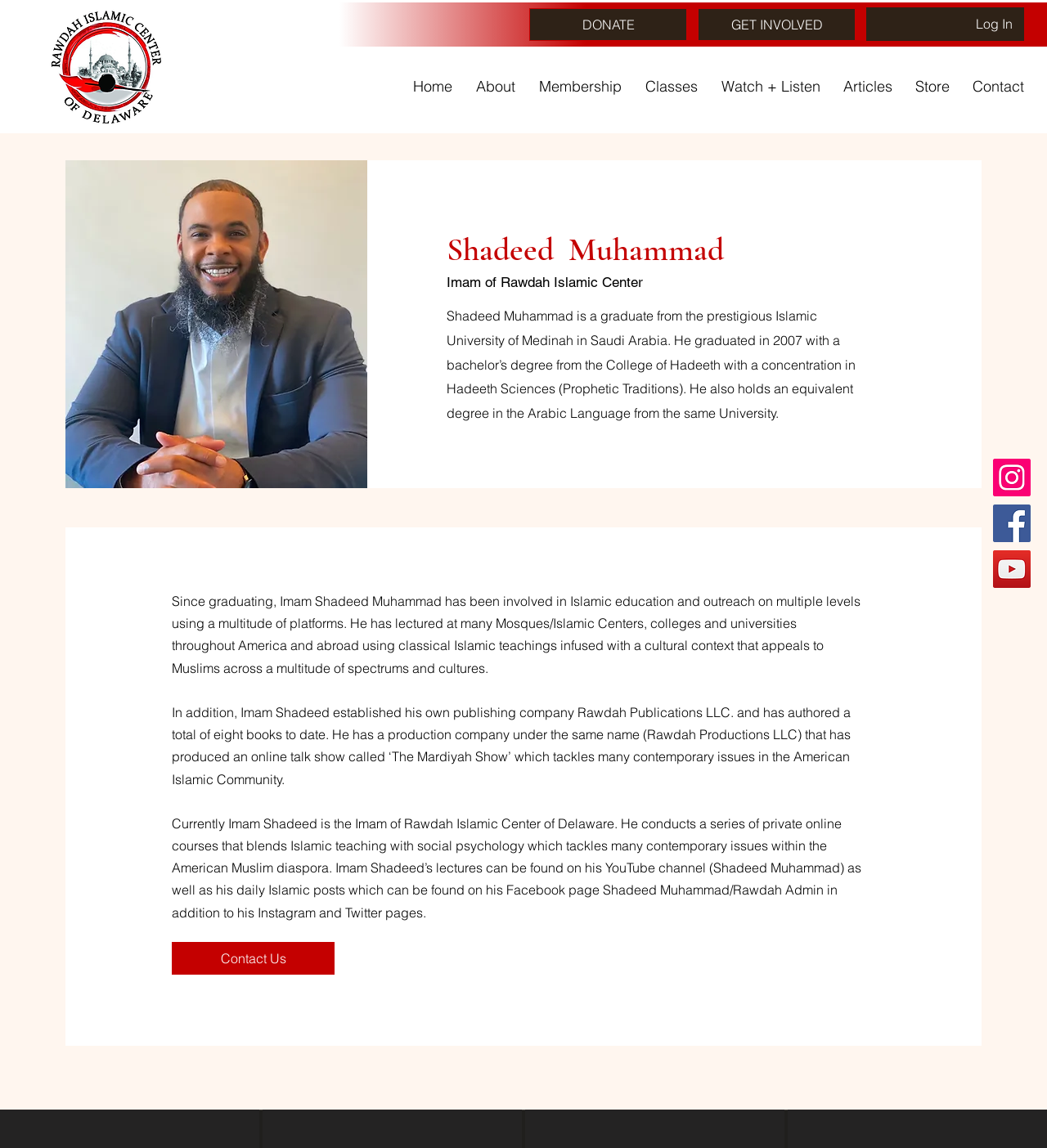Can you find the bounding box coordinates of the area I should click to execute the following instruction: "Log in to the account"?

[0.921, 0.009, 0.978, 0.033]